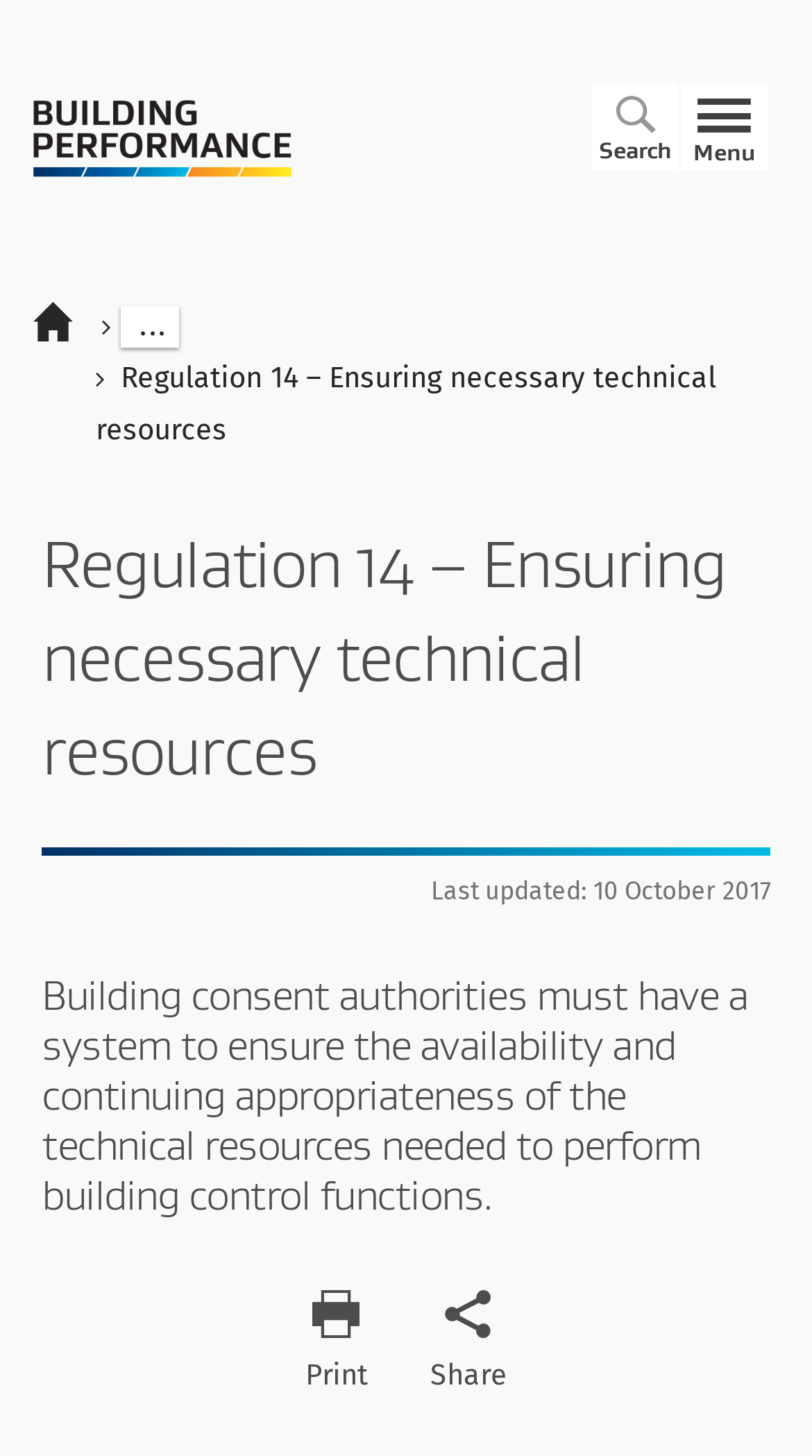Find the bounding box coordinates of the element's region that should be clicked in order to follow the given instruction: "Share the content". The coordinates should consist of four float numbers between 0 and 1, i.e., [left, top, right, bottom].

[0.529, 0.881, 0.624, 0.955]